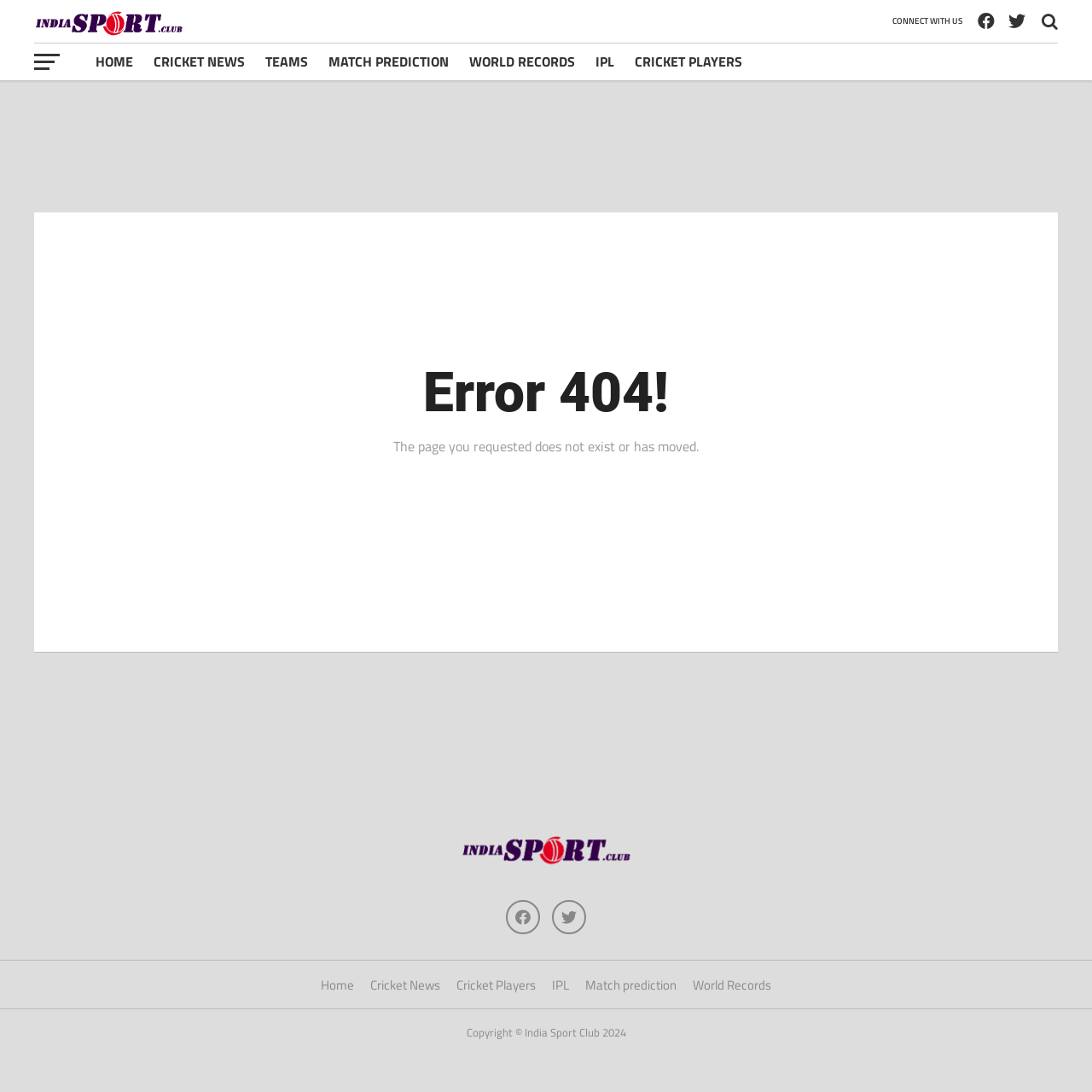What is the error message displayed on the webpage?
Provide a one-word or short-phrase answer based on the image.

Error 404!